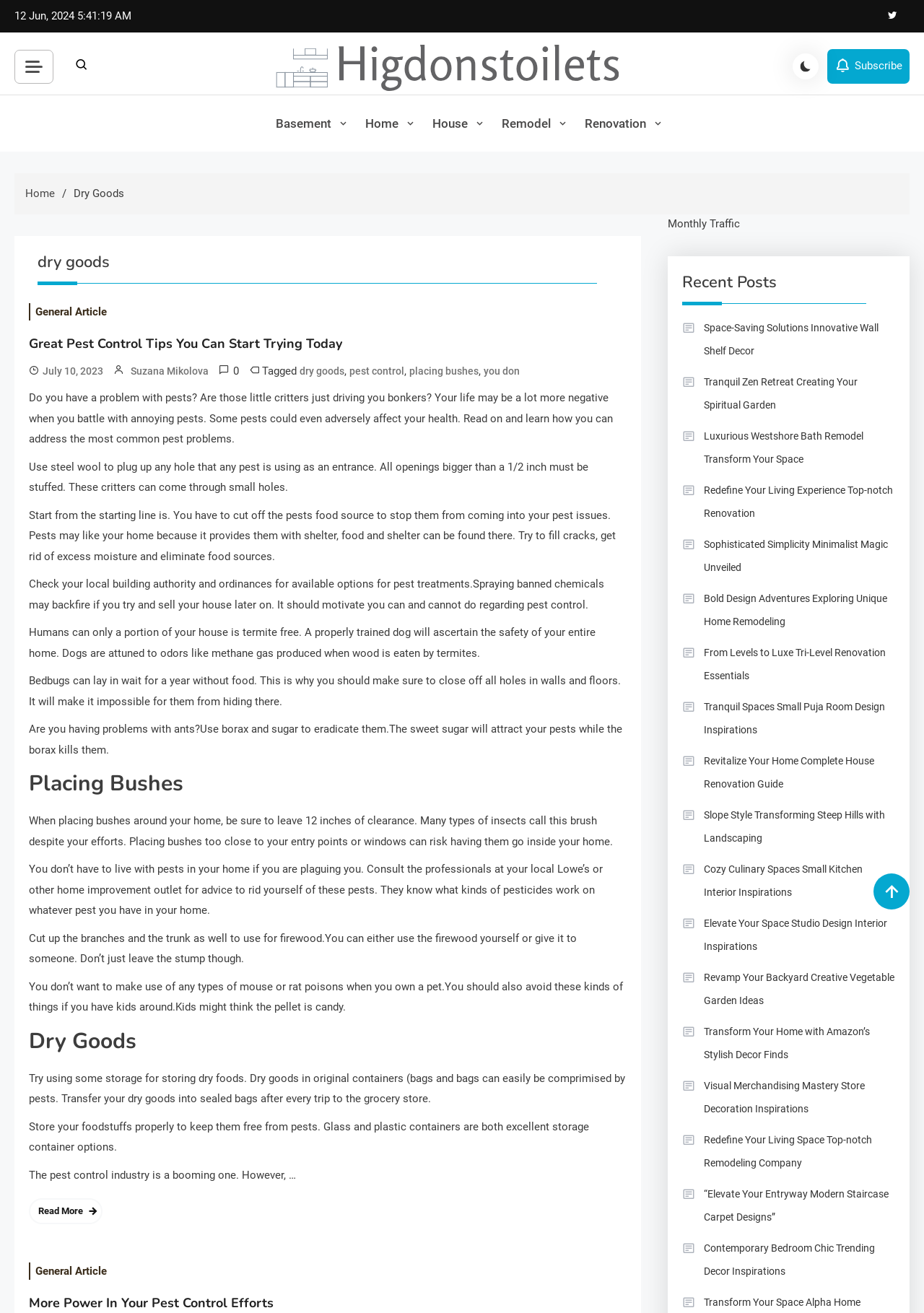Please provide a comprehensive answer to the question based on the screenshot: What is the date displayed at the top?

The date is displayed at the top of the webpage, specifically in the region [0.016, 0.007, 0.08, 0.017], which is a StaticText element.